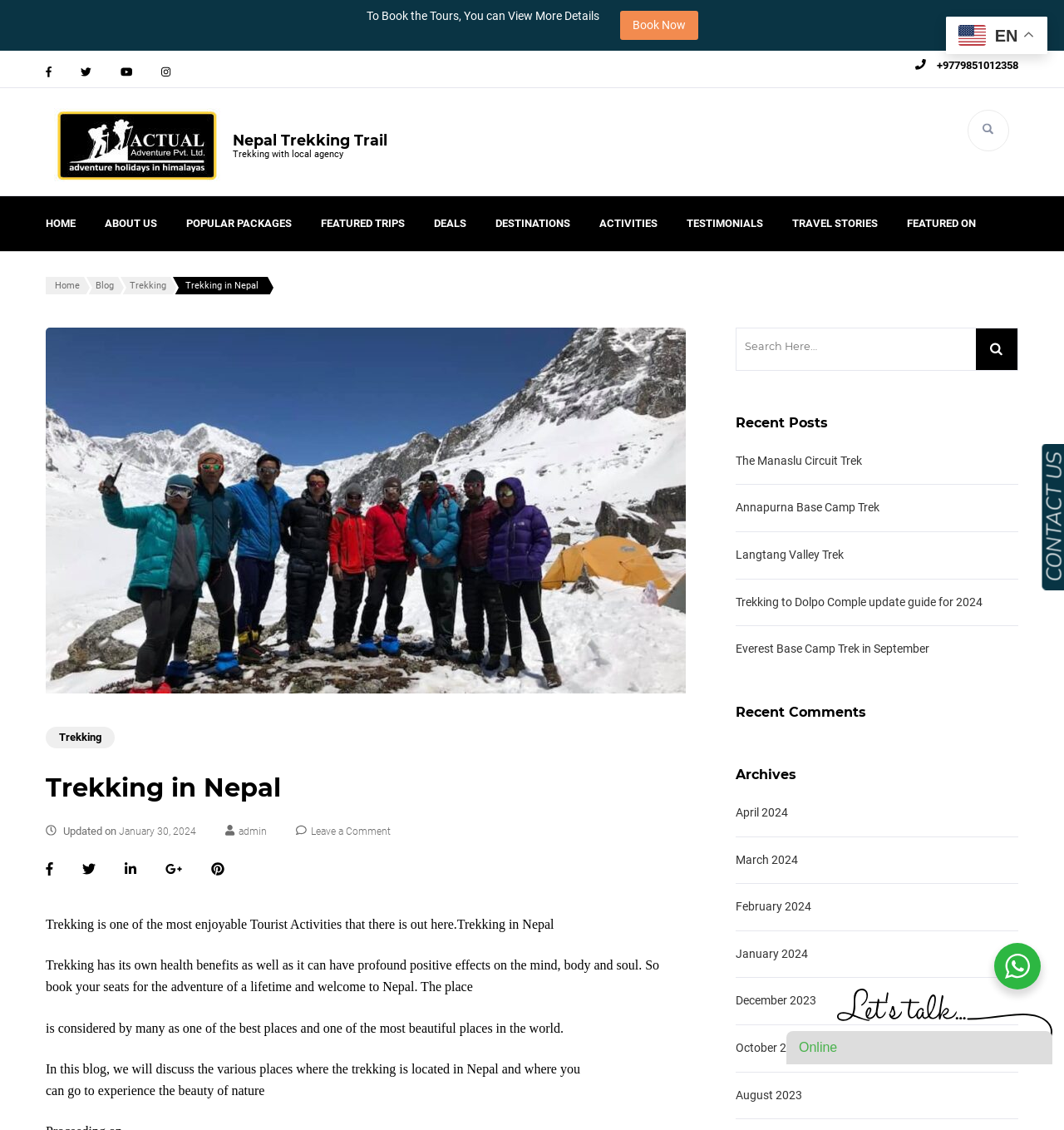Review the image closely and give a comprehensive answer to the question: What is the name of the trekking agency or service provider?

The name of the trekking agency or service provider is 'Nepal Trekking Trail', which is evident from the various links and headings related to the agency, such as 'Nepal Trekking Trail' and 'Trekking with local agency'.